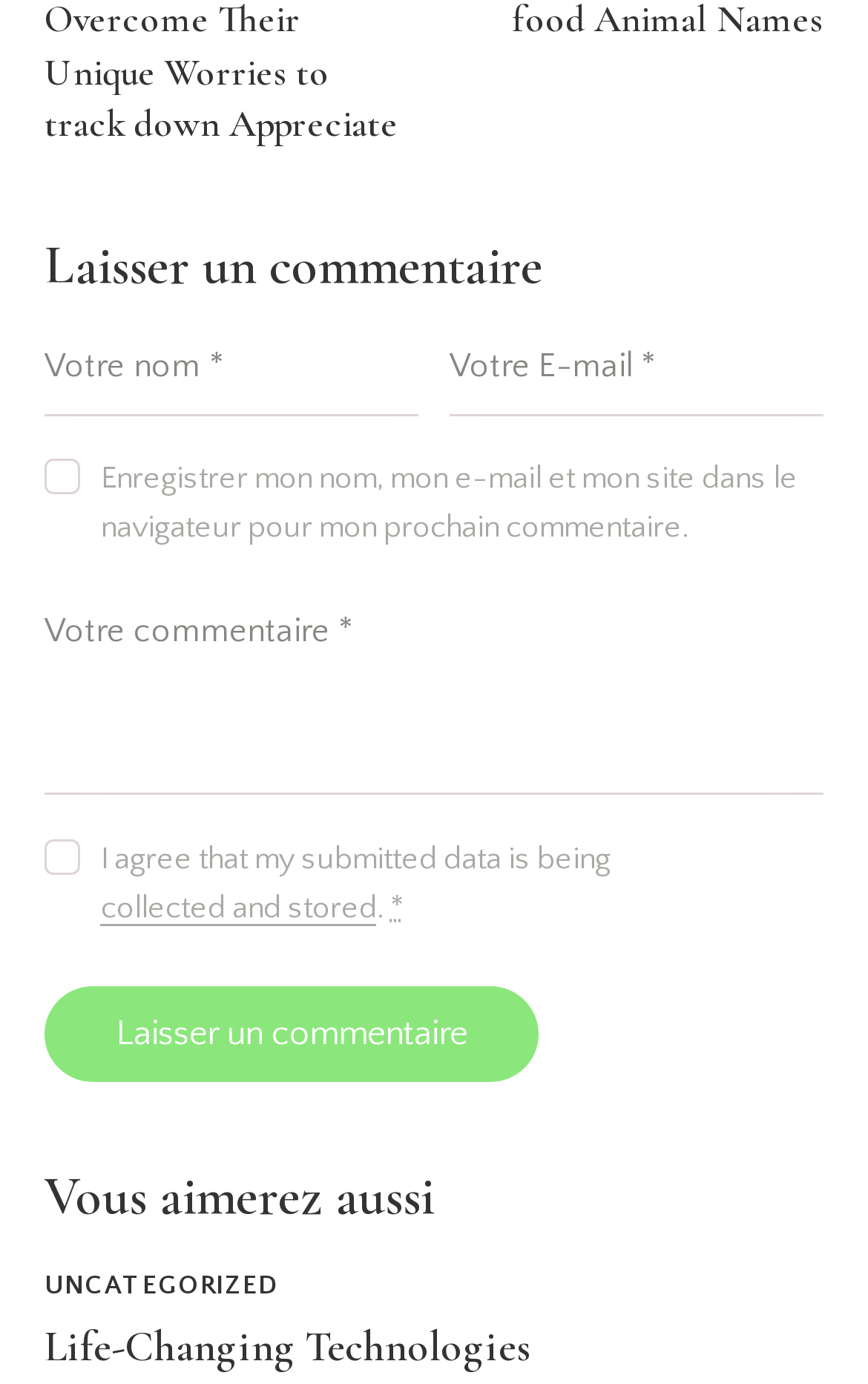Please determine the bounding box coordinates for the UI element described as: "alt="Sheep Dog Slippers 3/4 View"".

None